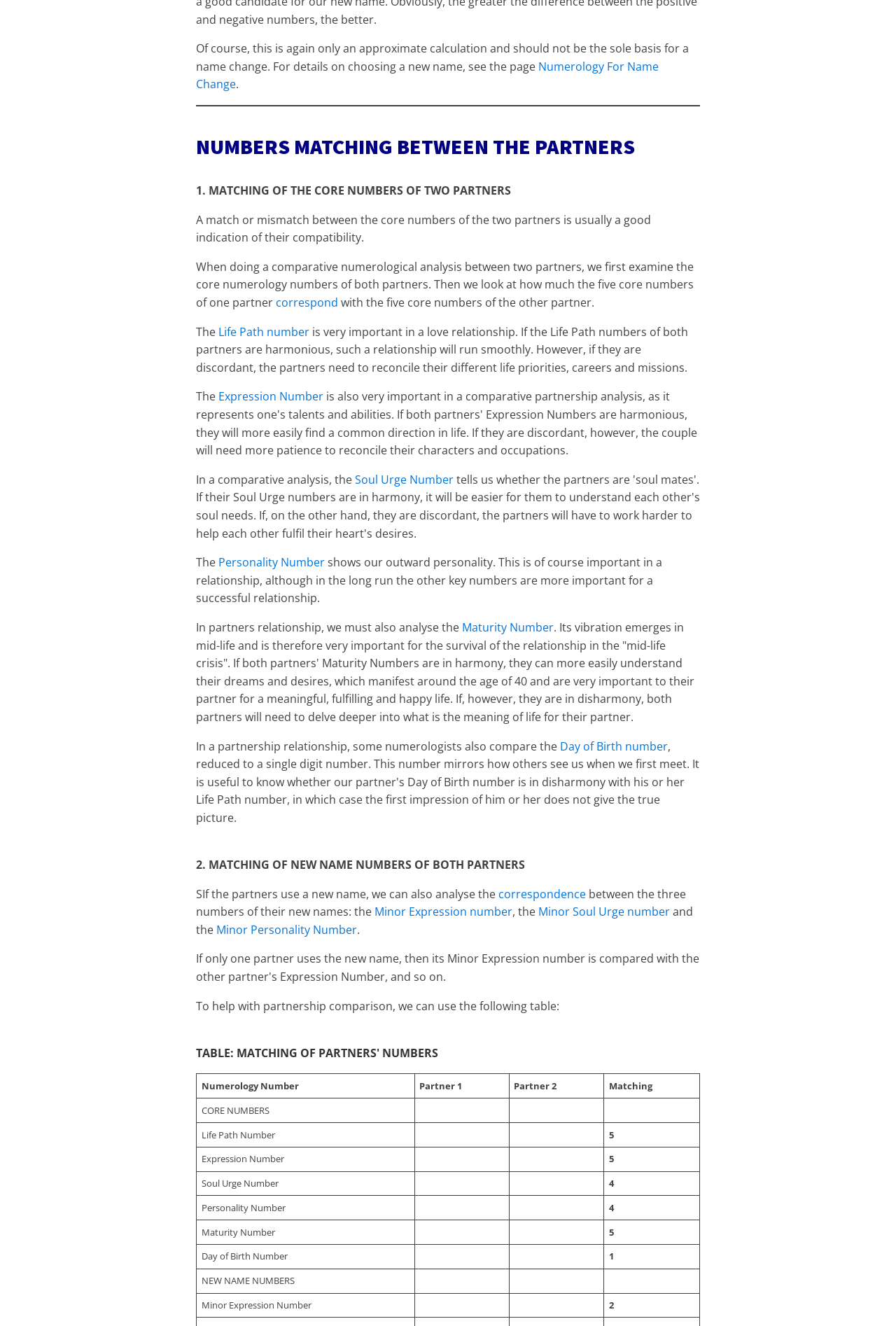What is the importance of Life Path number in a love relationship?
Refer to the screenshot and answer in one word or phrase.

It is very important